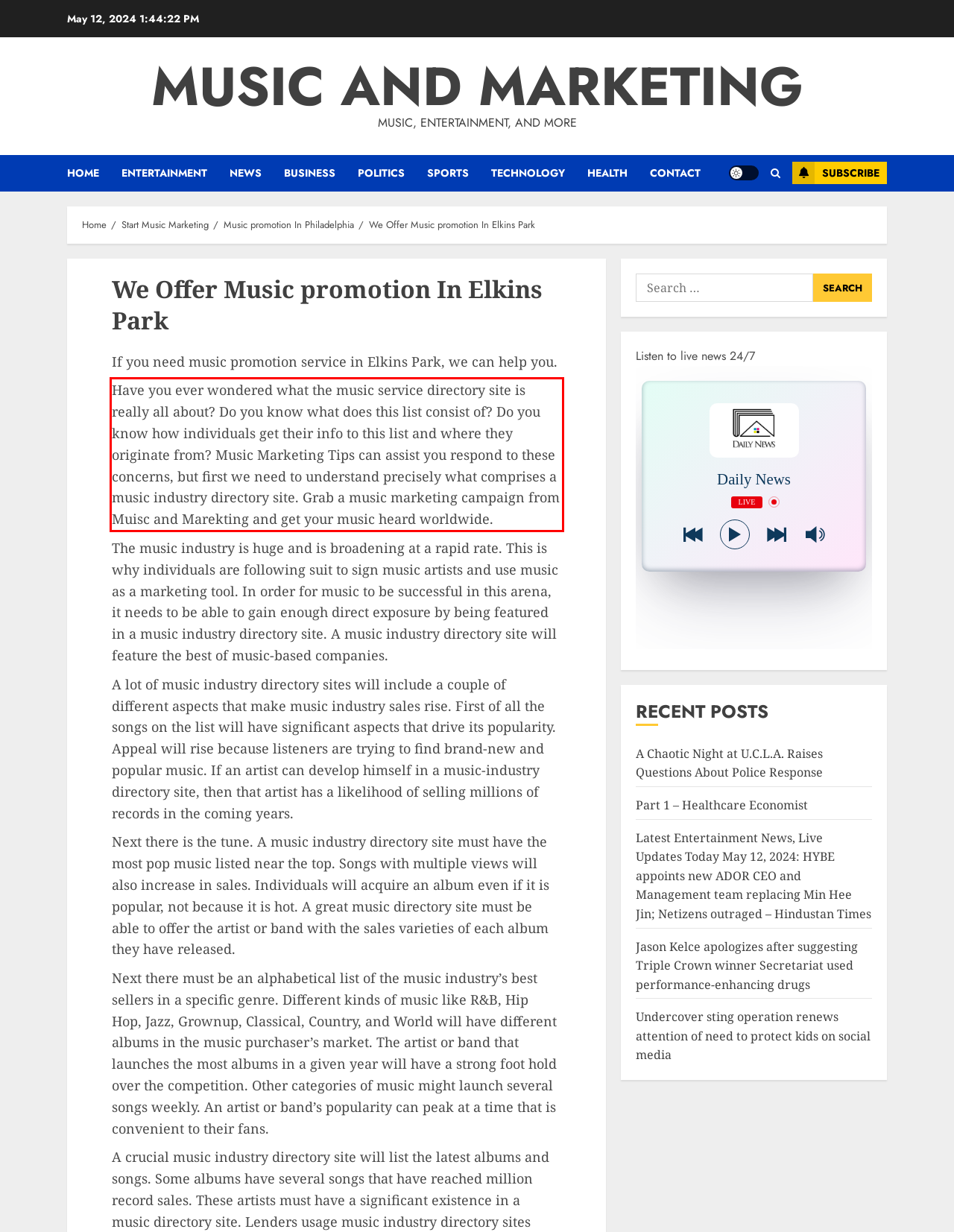Please look at the webpage screenshot and extract the text enclosed by the red bounding box.

Have you ever wondered what the music service directory site is really all about? Do you know what does this list consist of? Do you know how individuals get their info to this list and where they originate from? Music Marketing Tips can assist you respond to these concerns, but first we need to understand precisely what comprises a music industry directory site. Grab a music marketing campaign from Muisc and Marekting and get your music heard worldwide.